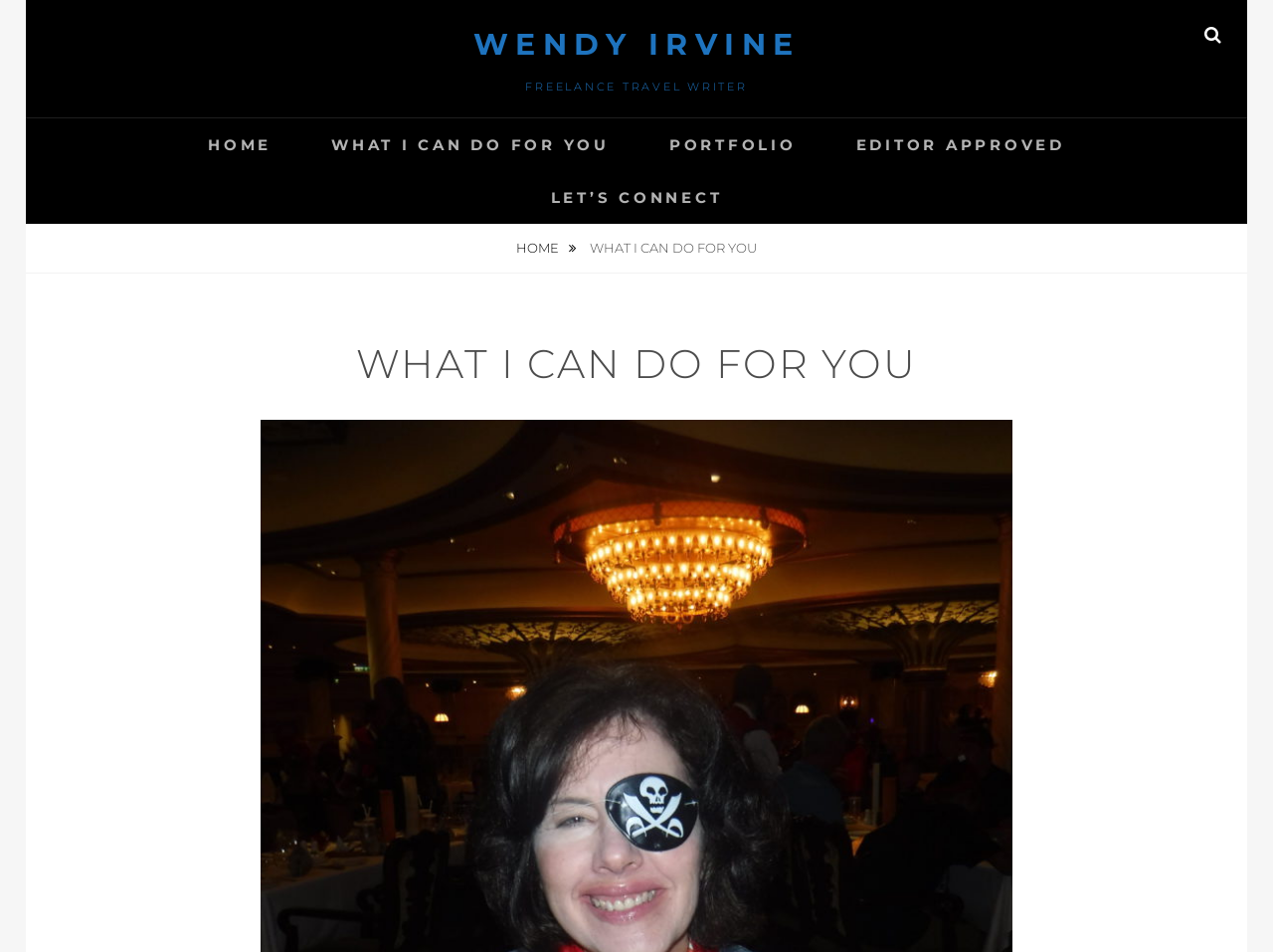Find the bounding box coordinates of the clickable region needed to perform the following instruction: "search for something". The coordinates should be provided as four float numbers between 0 and 1, i.e., [left, top, right, bottom].

[0.926, 0.0, 0.98, 0.073]